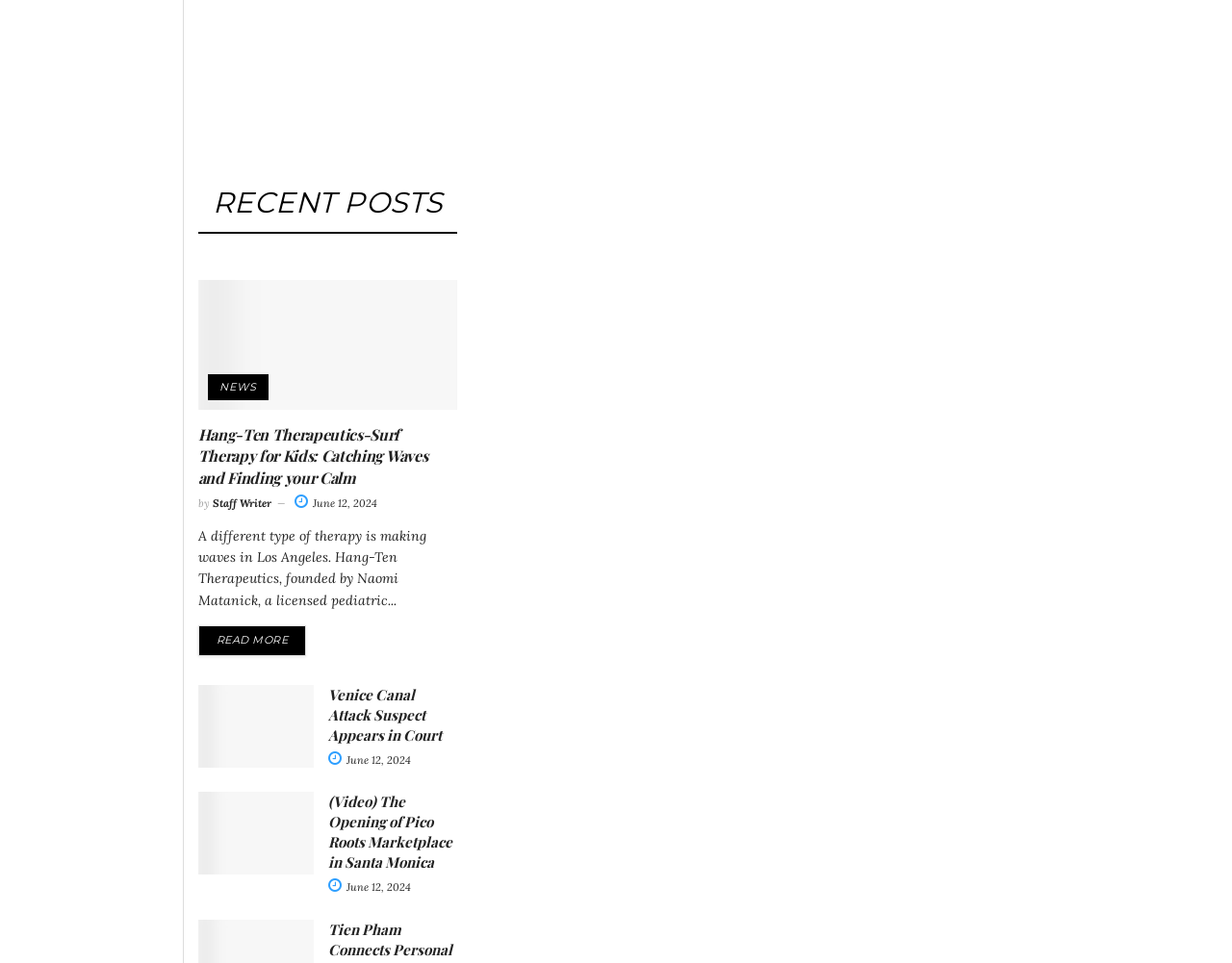Using the description: "parent_node: NEWS", identify the bounding box of the corresponding UI element in the screenshot.

[0.161, 0.291, 0.371, 0.426]